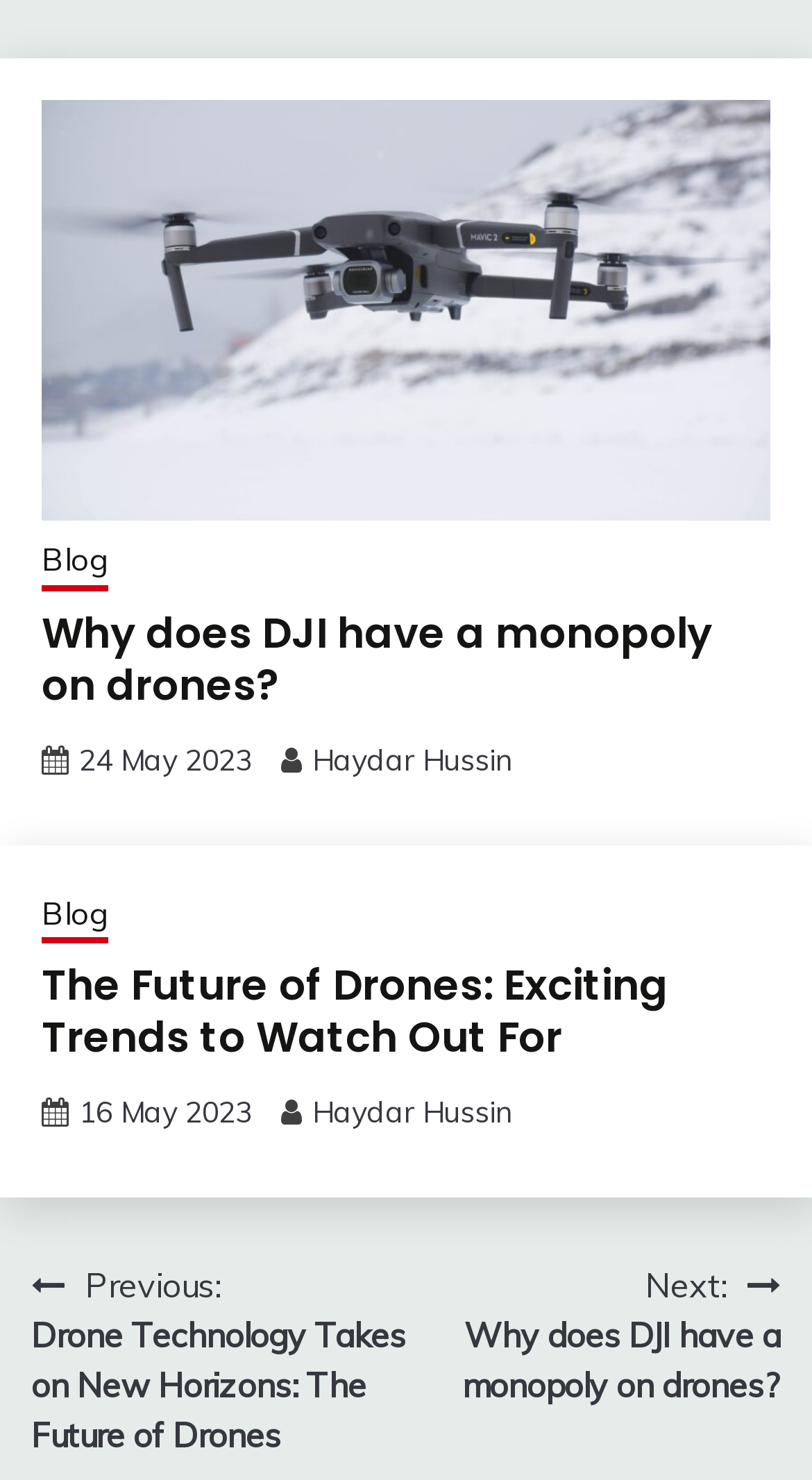What is the navigation section at the bottom of the page?
Examine the image and give a concise answer in one word or a short phrase.

Post navigation